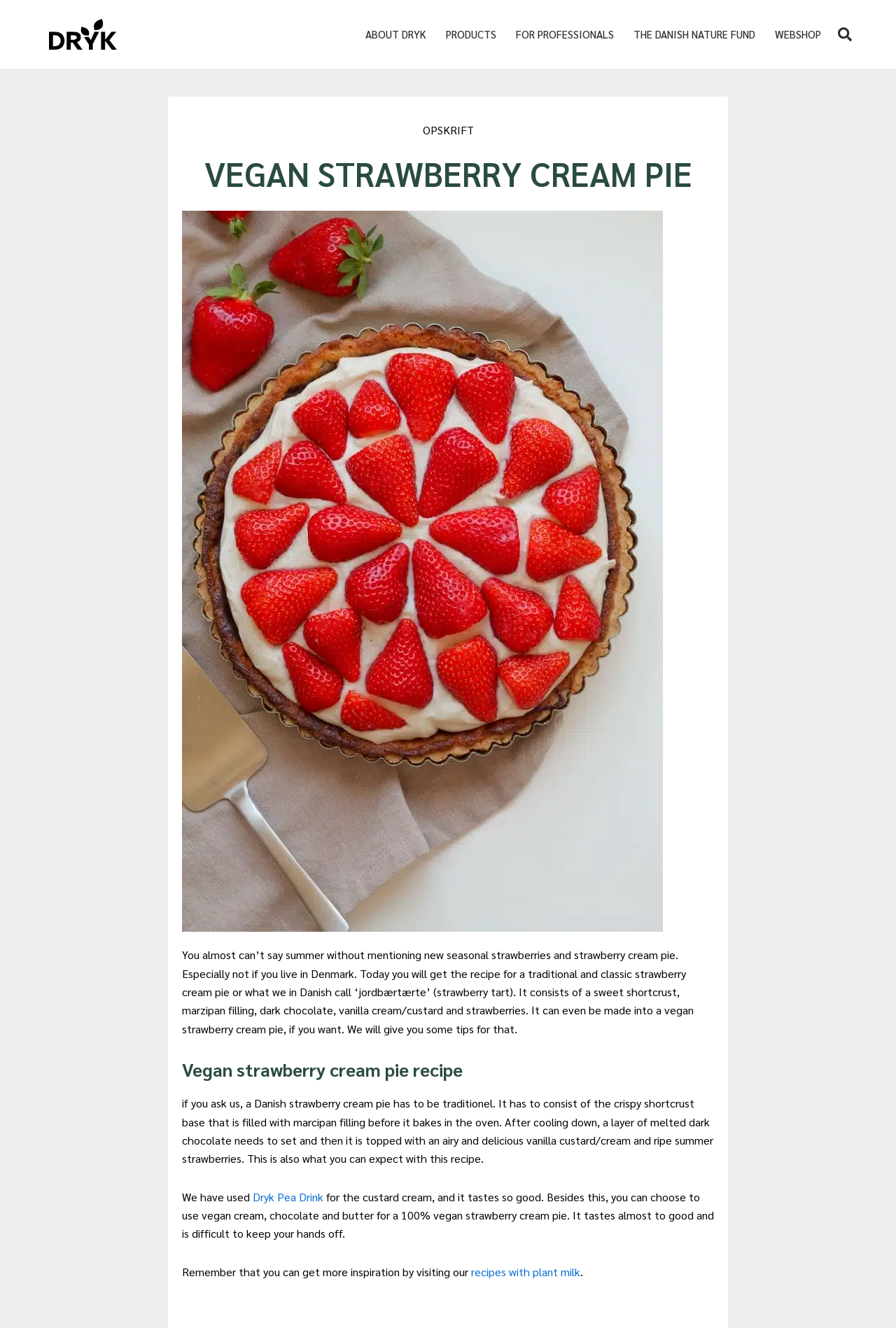Identify the bounding box coordinates of the area that should be clicked in order to complete the given instruction: "Click the Dryk Pea Drink link". The bounding box coordinates should be four float numbers between 0 and 1, i.e., [left, top, right, bottom].

[0.282, 0.895, 0.361, 0.907]